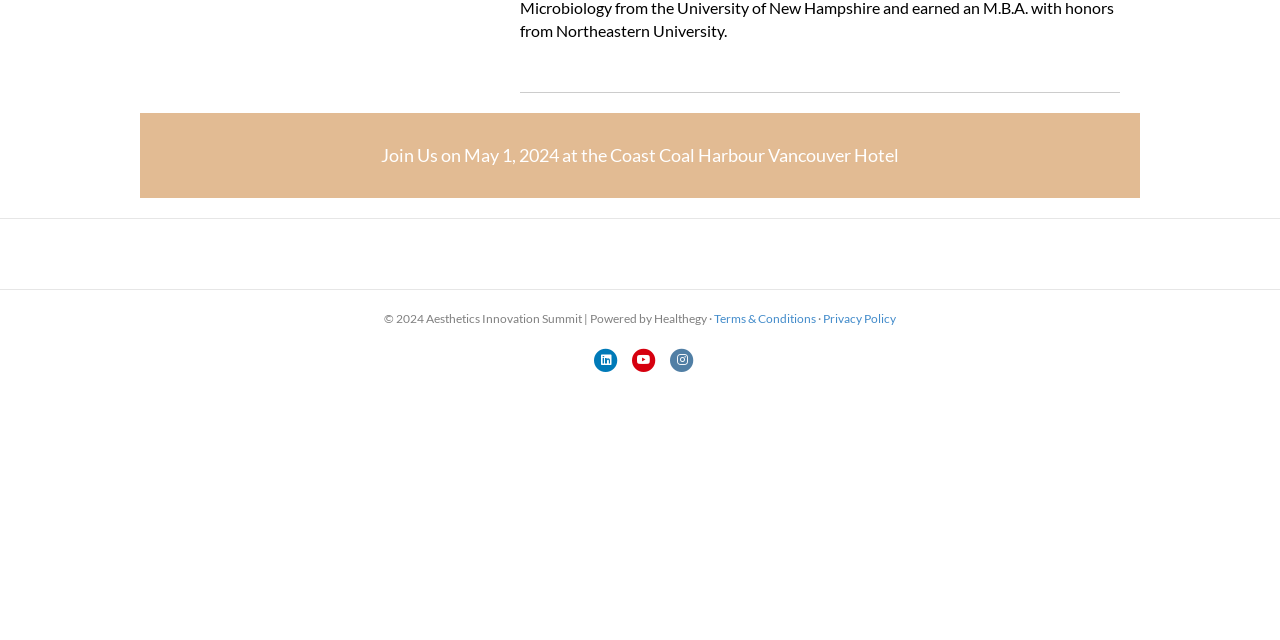From the given element description: "Privacy Policy", find the bounding box for the UI element. Provide the coordinates as four float numbers between 0 and 1, in the order [left, top, right, bottom].

[0.643, 0.486, 0.7, 0.51]